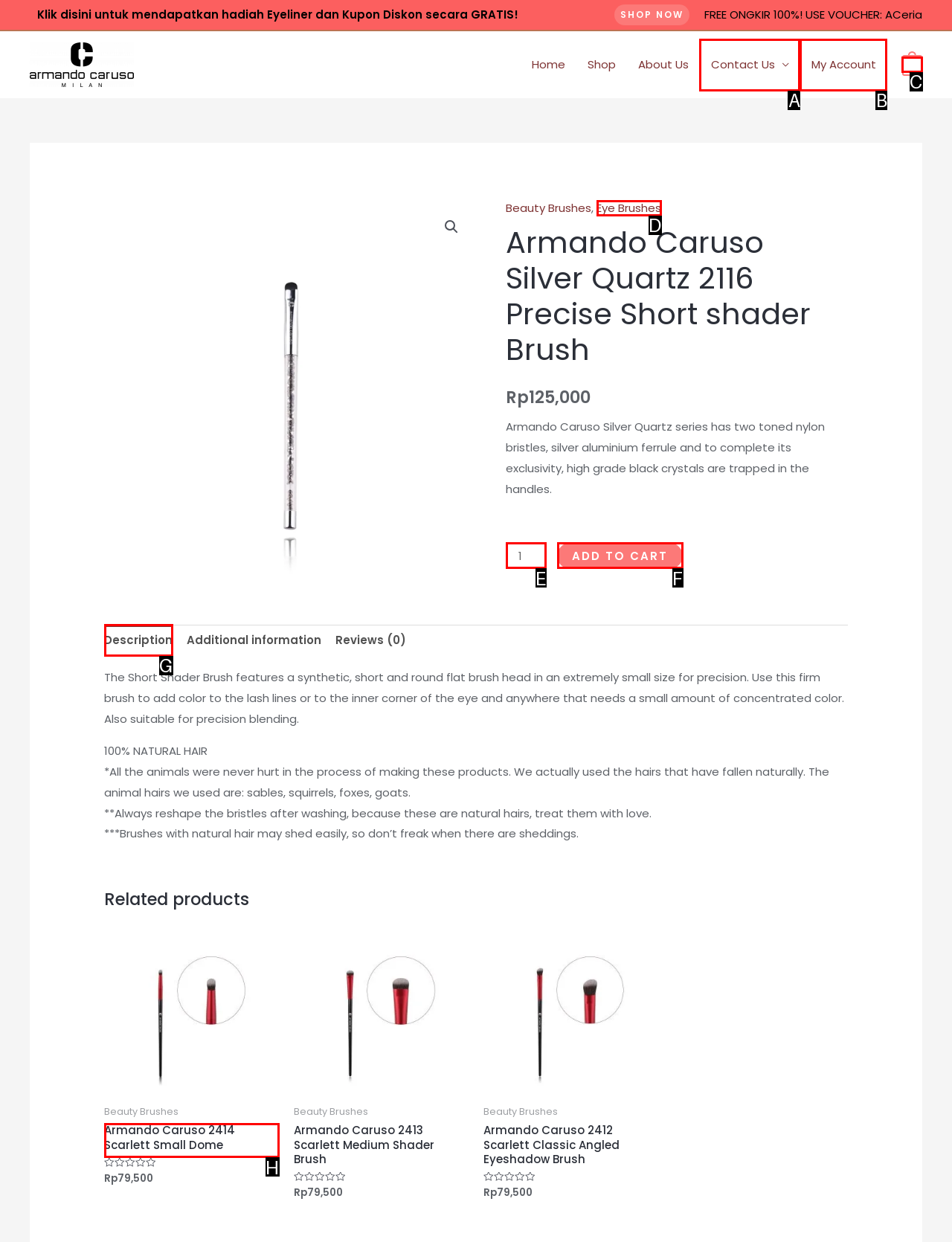Based on the description: Add to cart
Select the letter of the corresponding UI element from the choices provided.

F